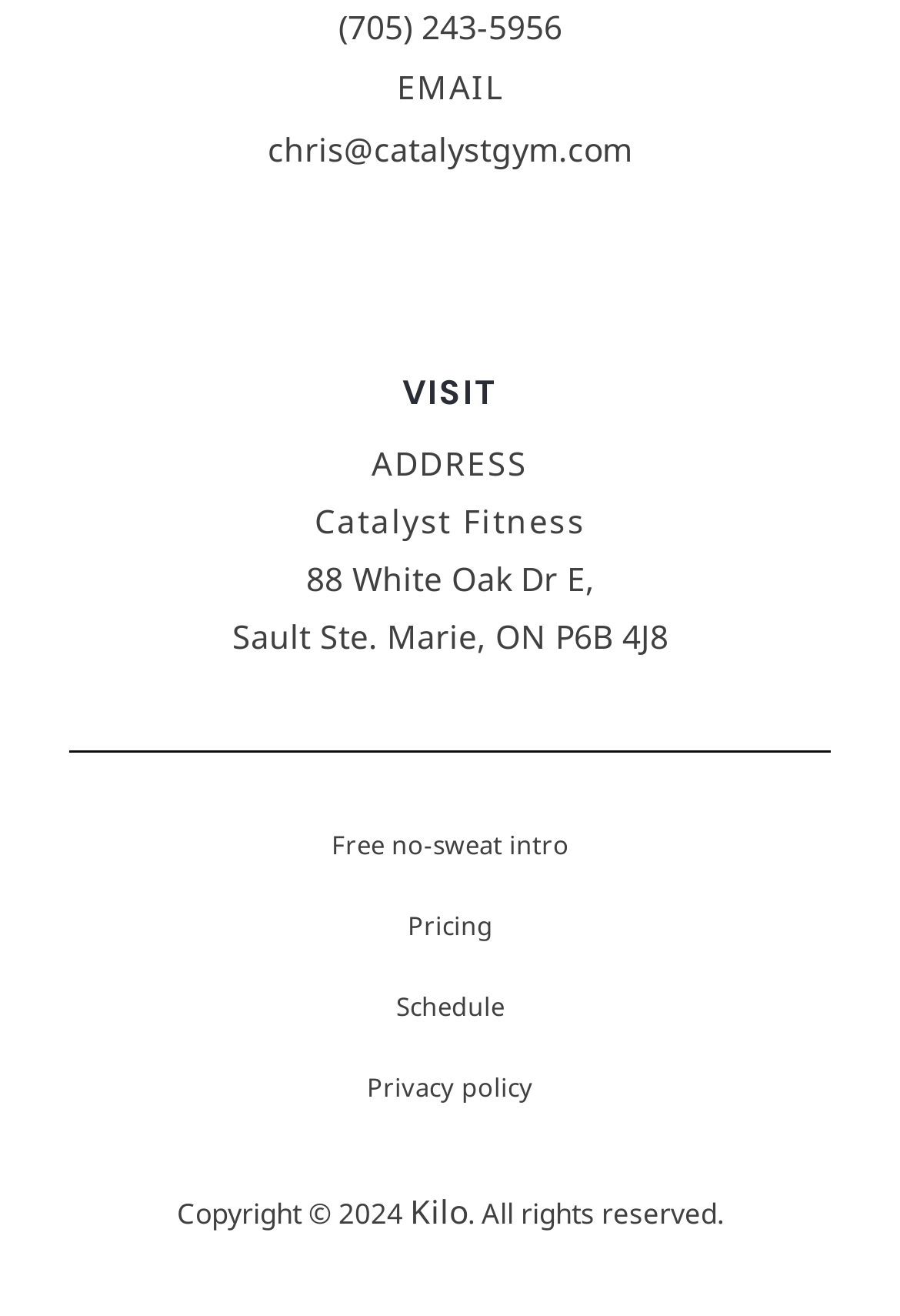Locate the bounding box coordinates of the element you need to click to accomplish the task described by this instruction: "Send an email to Chris".

[0.297, 0.097, 0.703, 0.131]